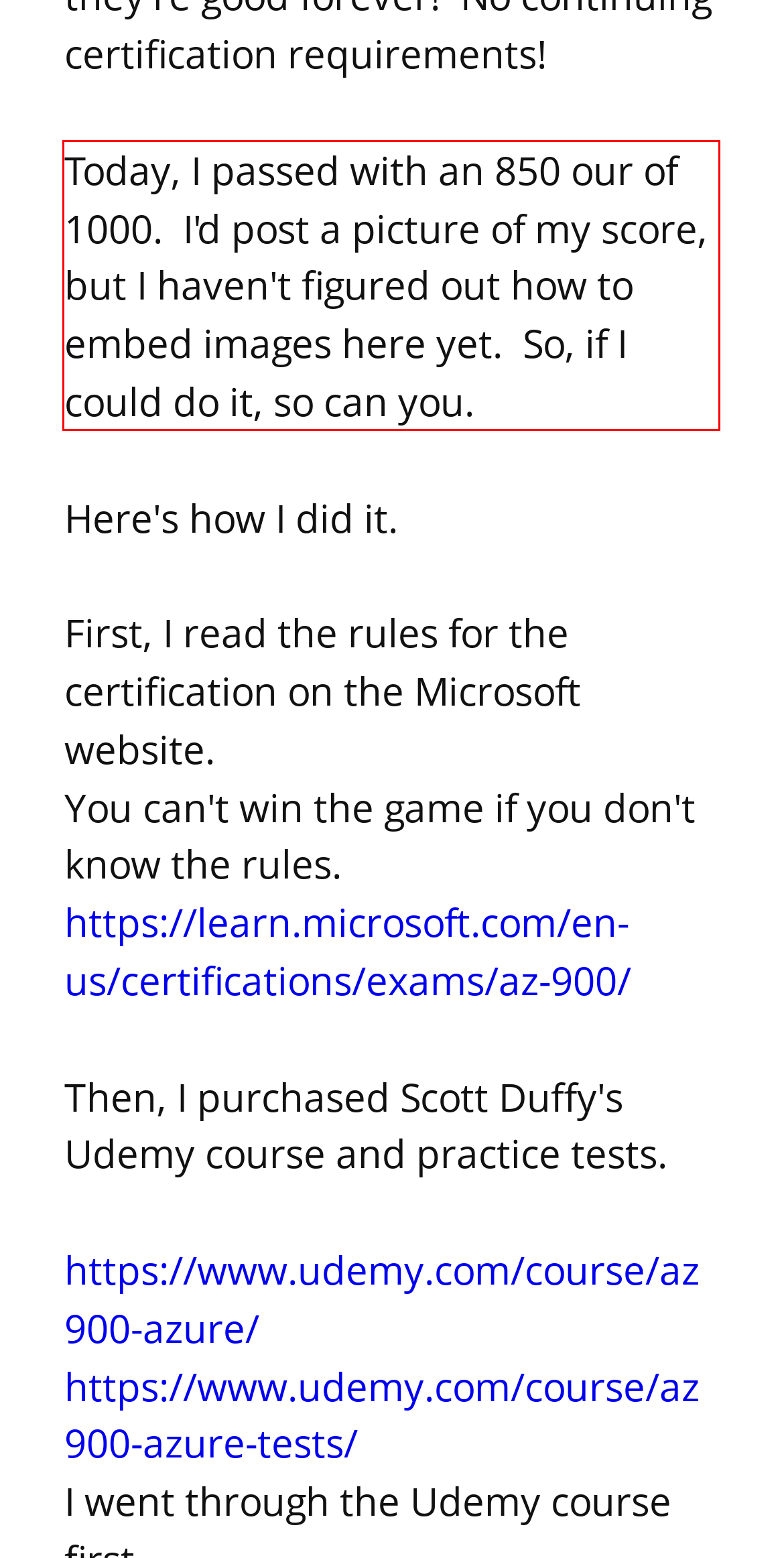Please extract the text content from the UI element enclosed by the red rectangle in the screenshot.

Today, I passed with an 850 our of 1000. I'd post a picture of my score, but I haven't figured out how to embed images here yet. So, if I could do it, so can you.